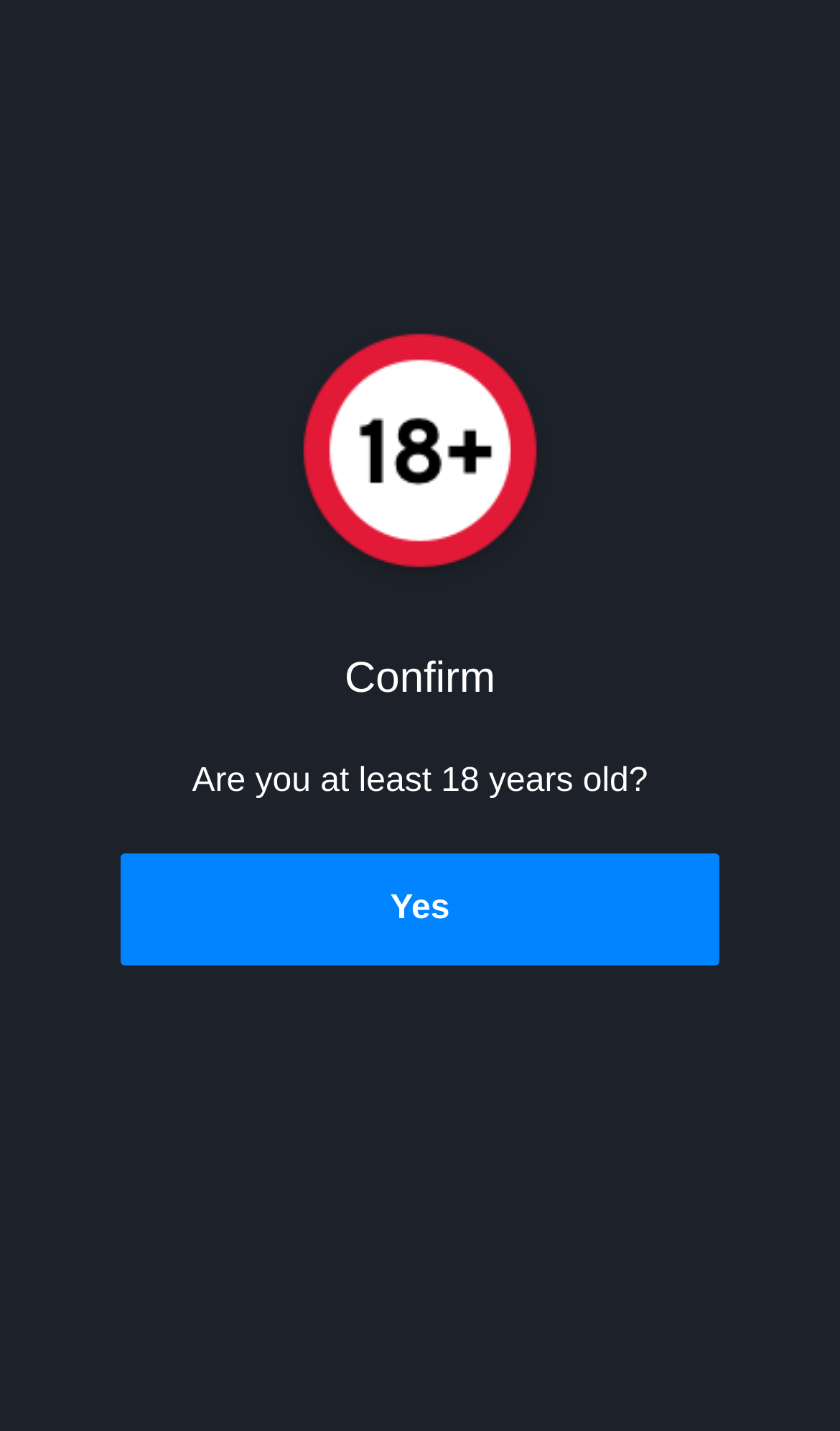Offer an in-depth caption of the entire webpage.

The webpage is titled "Confirm" and has a main section that occupies the entire page. At the top, there is a header section that spans the full width of the page. Within the header, there is a heading element that displays the title "Confirm". 

Below the header, there is a text paragraph that asks "Are you at least 18 years old?" positioned roughly in the middle of the page. 

Underneath the text paragraph, there is a button labeled "Yes" that spans almost the full width of the page, with a small margin on the left and right sides. The button is centered horizontally and positioned near the middle of the page.